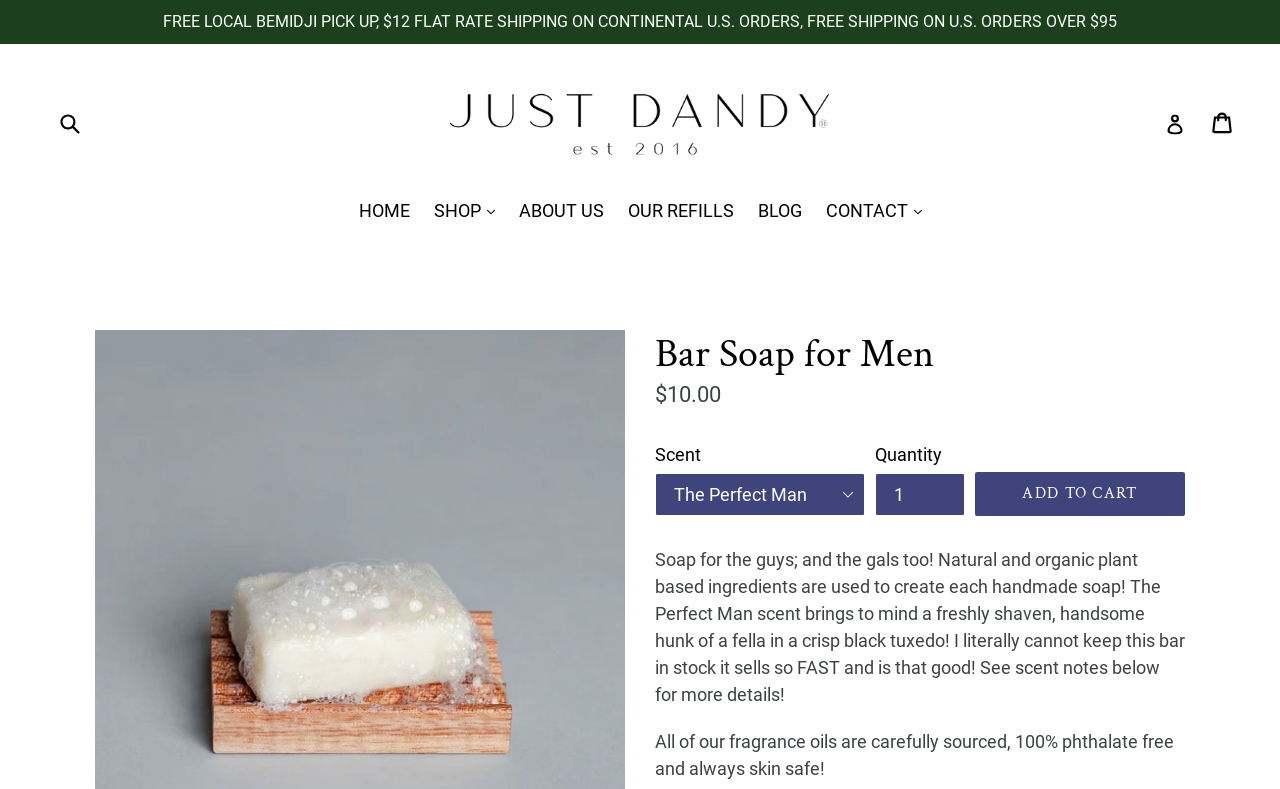Pinpoint the bounding box coordinates of the element you need to click to execute the following instruction: "Add to cart". The bounding box should be represented by four float numbers between 0 and 1, in the format [left, top, right, bottom].

[0.762, 0.598, 0.926, 0.654]